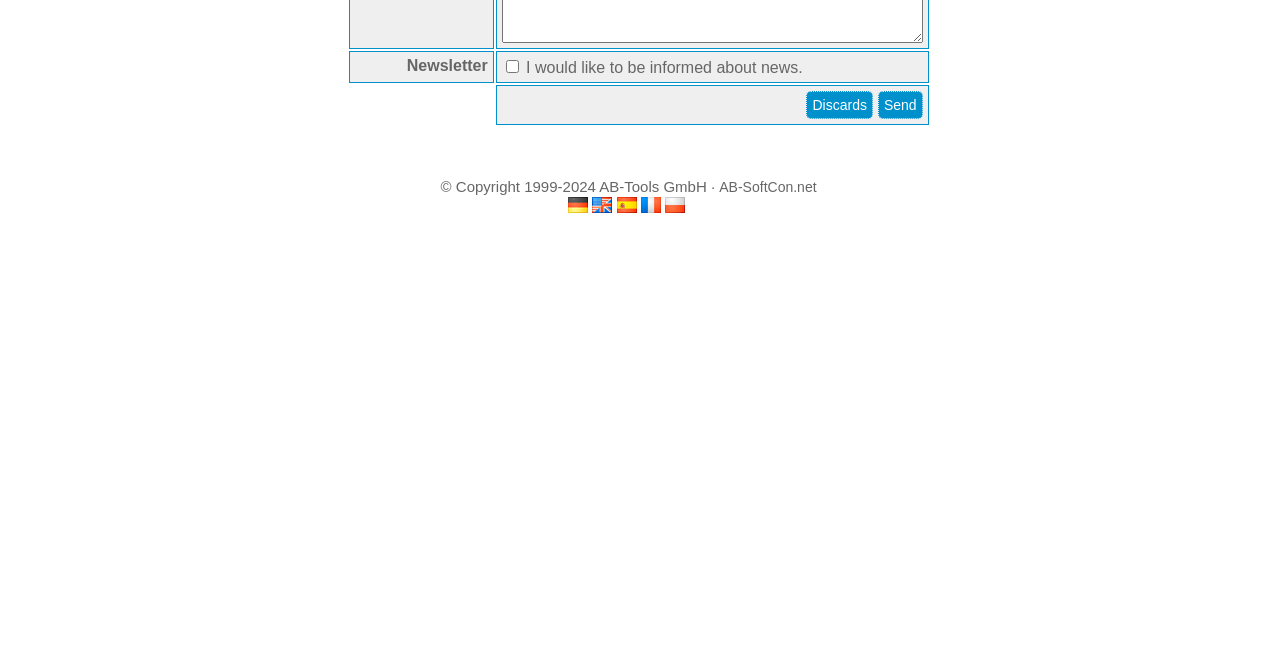Using the webpage screenshot, find the UI element described by Auxiliary supplies. Provide the bounding box coordinates in the format (top-left x, top-left y, bottom-right x, bottom-right y), ensuring all values are floating point numbers between 0 and 1.

[0.454, 0.371, 0.539, 0.396]